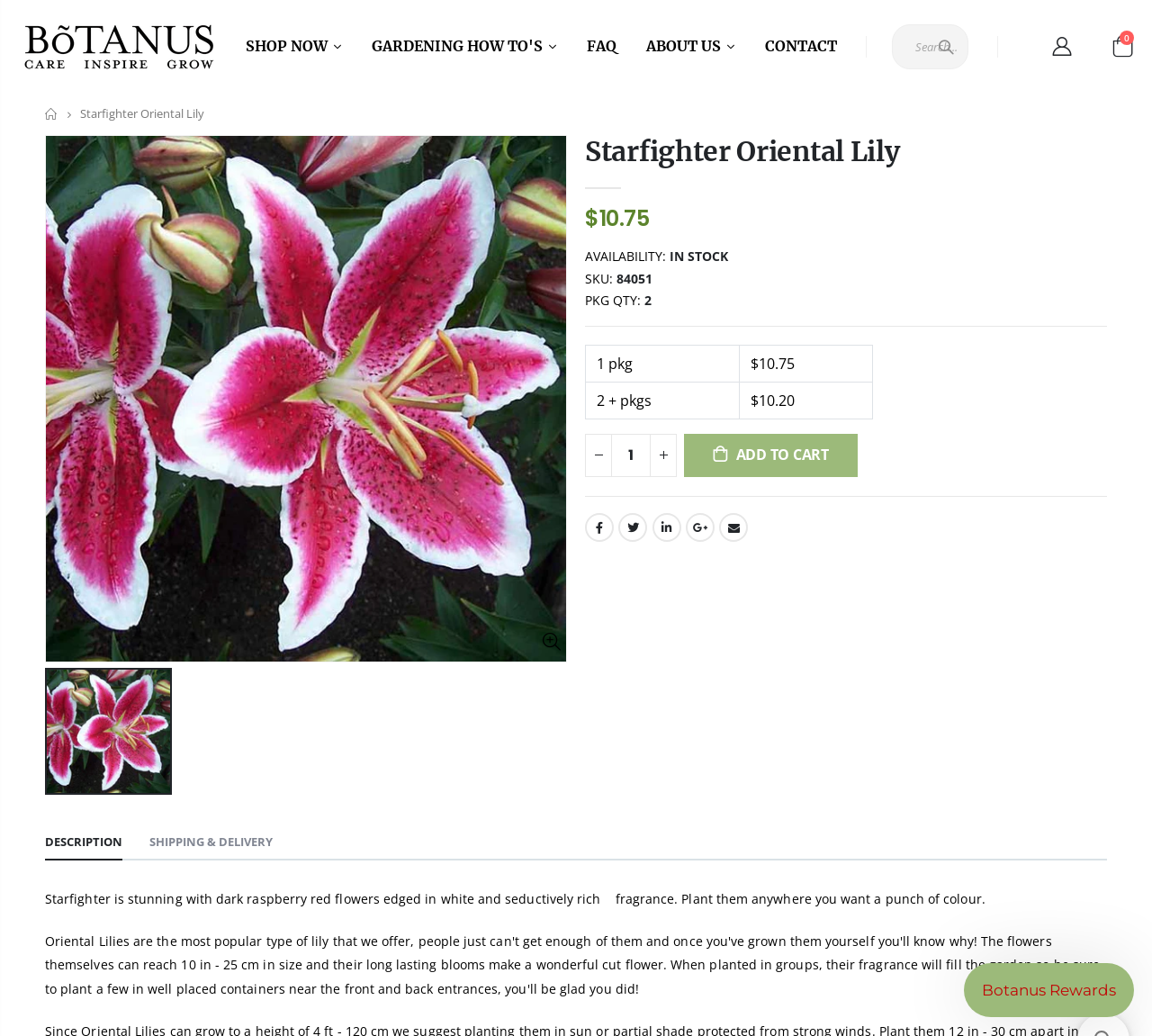Specify the bounding box coordinates of the region I need to click to perform the following instruction: "Add to cart". The coordinates must be four float numbers in the range of 0 to 1, i.e., [left, top, right, bottom].

[0.594, 0.418, 0.744, 0.46]